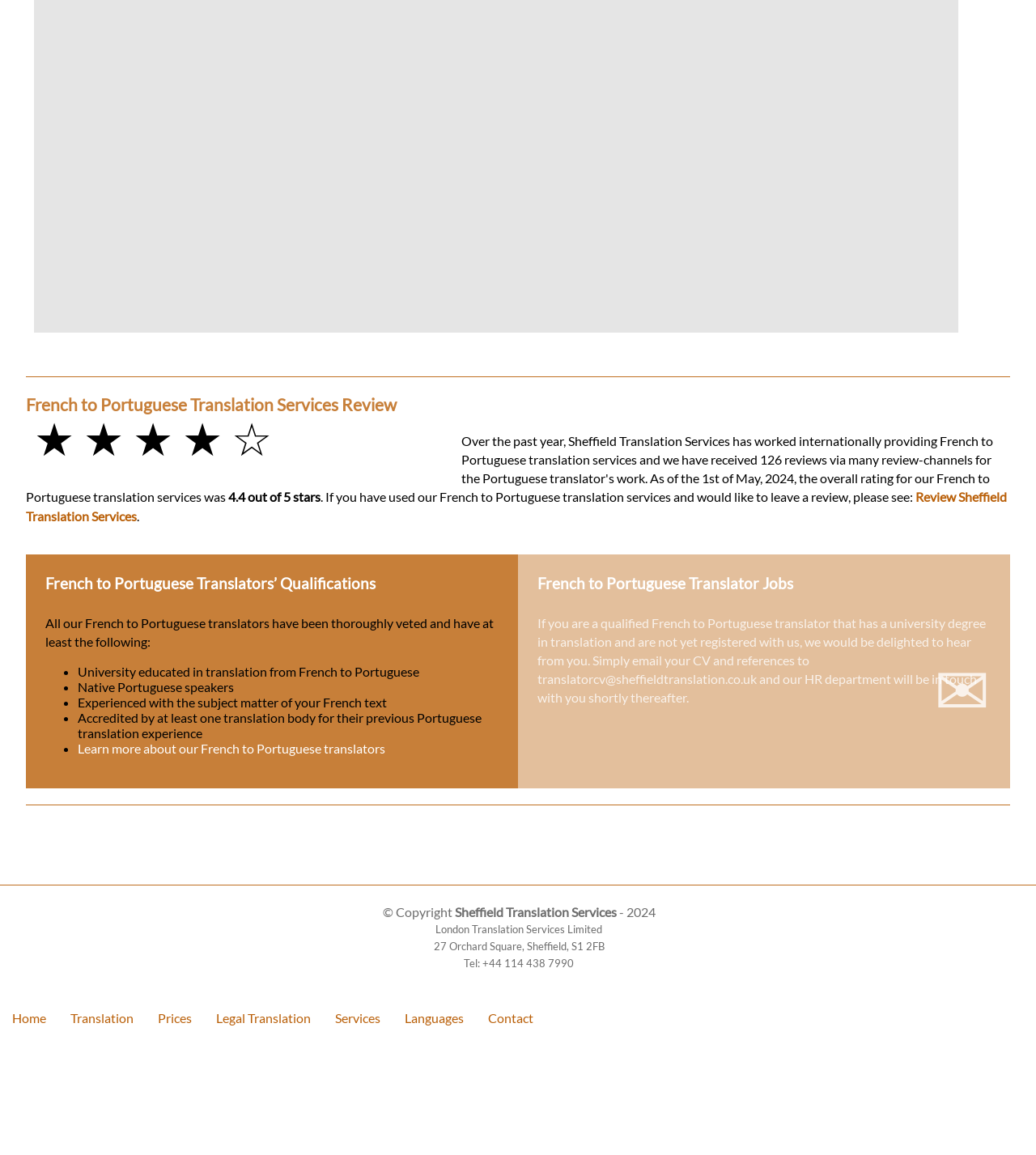Please provide a detailed answer to the question below by examining the image:
What are the qualifications of the French to Portuguese translators?

The qualifications are listed in the section 'French to Portuguese Translators’ Qualifications' with bullet points, including 'University educated in translation from French to Portuguese', 'Native Portuguese speakers', 'Experienced with the subject matter of your French text', and 'Accredited by at least one translation body for their previous Portuguese translation experience'.